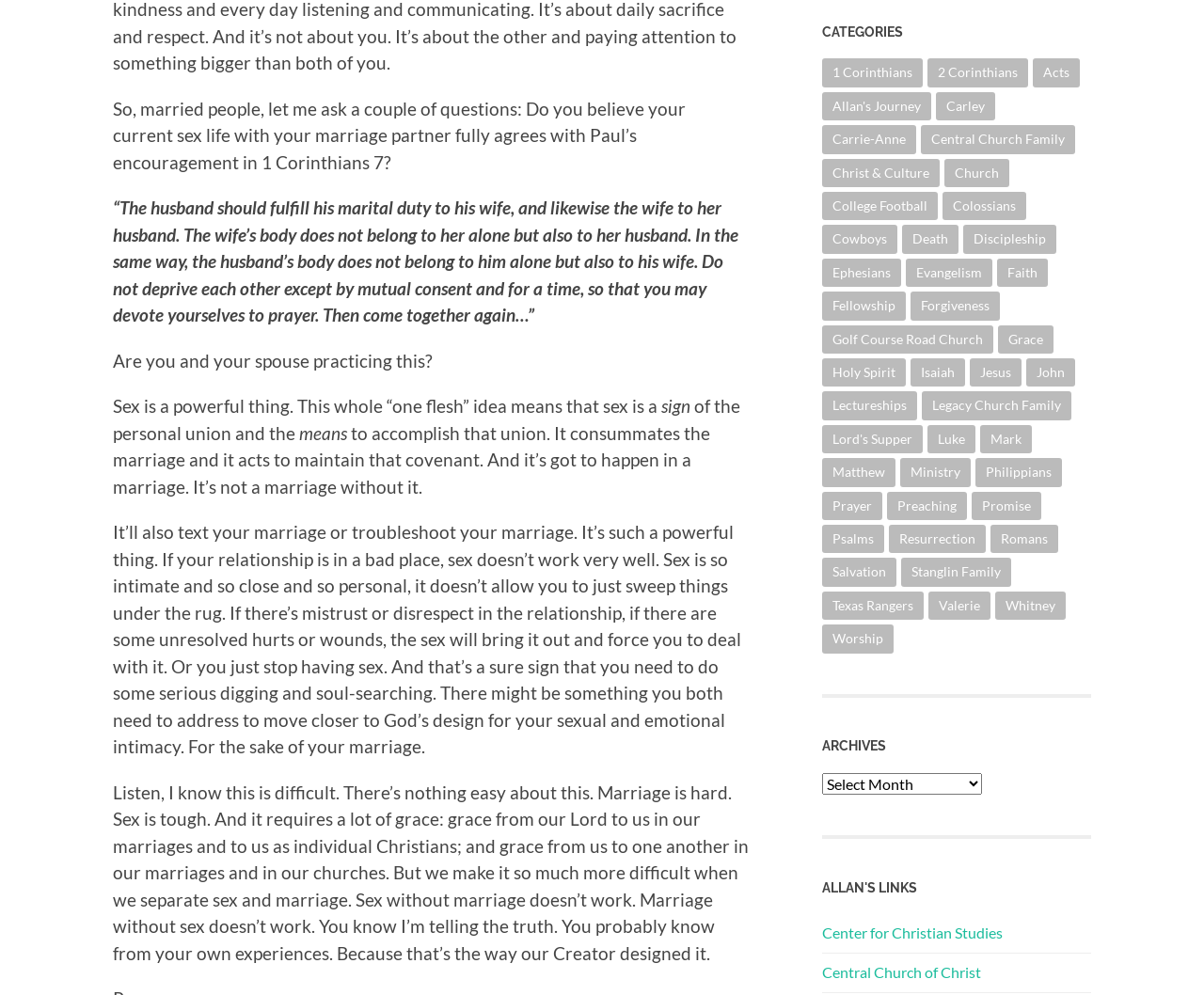Calculate the bounding box coordinates for the UI element based on the following description: "Central Church Family". Ensure the coordinates are four float numbers between 0 and 1, i.e., [left, top, right, bottom].

[0.765, 0.126, 0.893, 0.155]